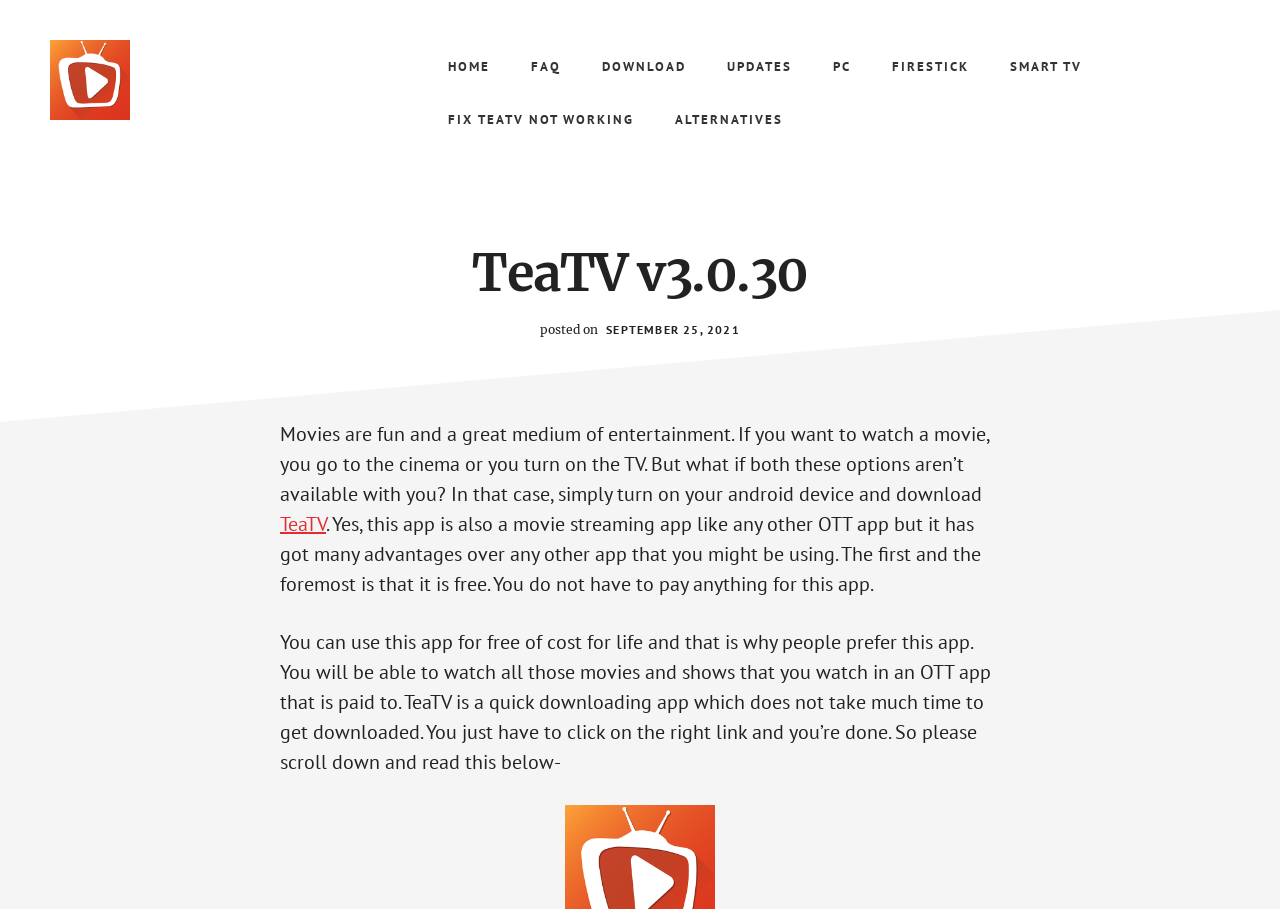Answer the question below in one word or phrase:
What is the name of the app being discussed?

TeaTV